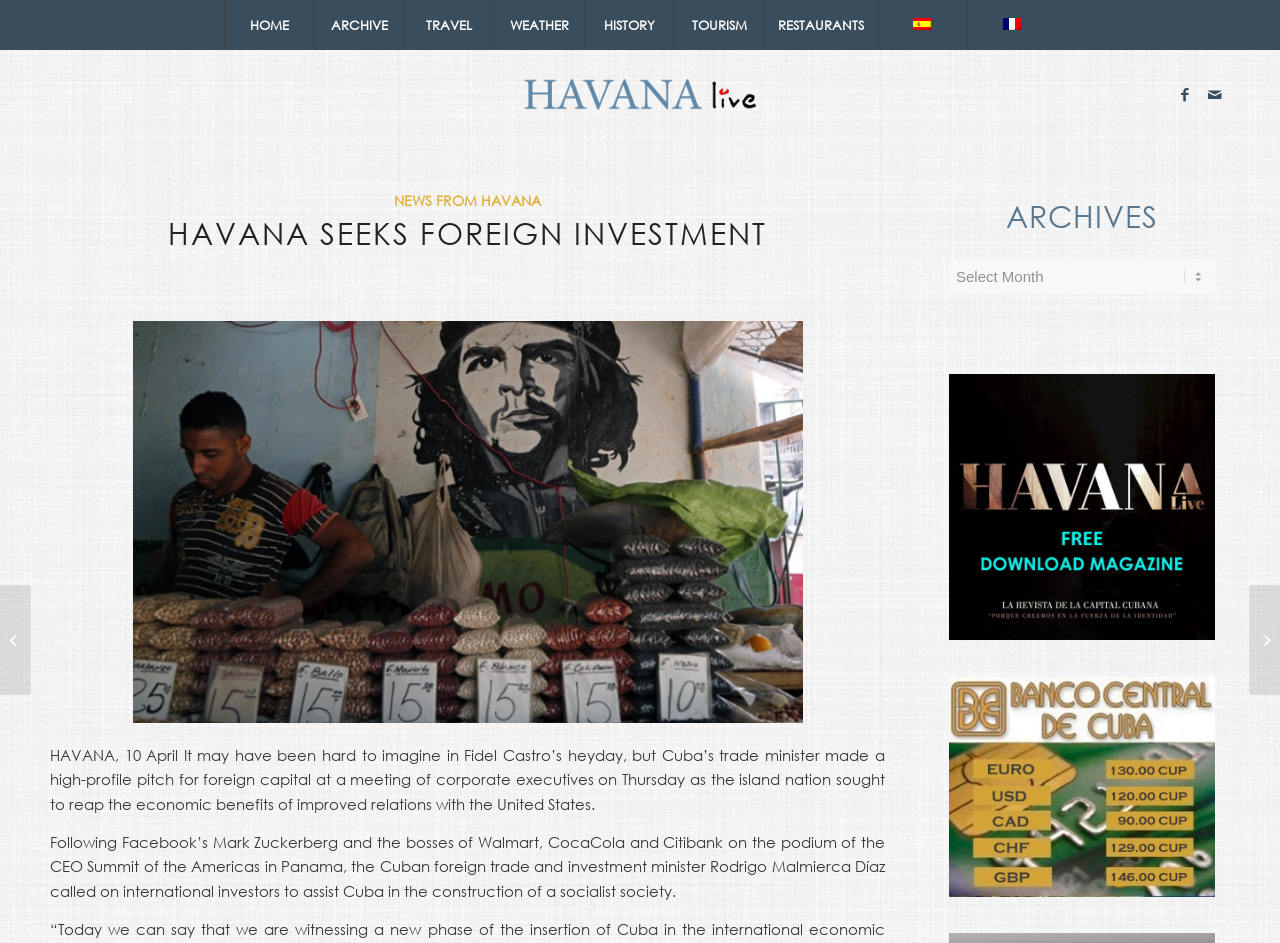Find the bounding box coordinates of the clickable region needed to perform the following instruction: "Click on Link to Facebook". The coordinates should be provided as four float numbers between 0 and 1, i.e., [left, top, right, bottom].

[0.914, 0.084, 0.938, 0.116]